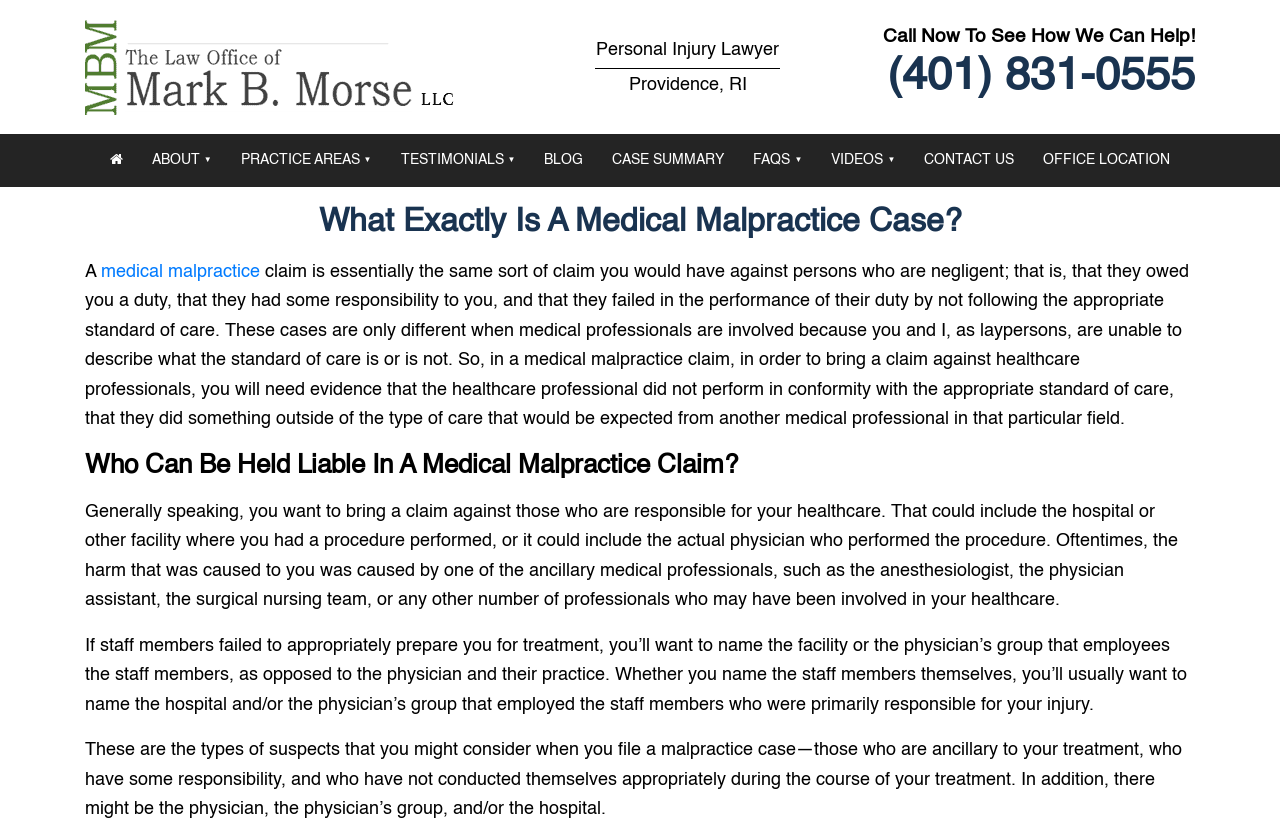Please determine the bounding box coordinates for the element with the description: "About".

[0.109, 0.161, 0.175, 0.225]